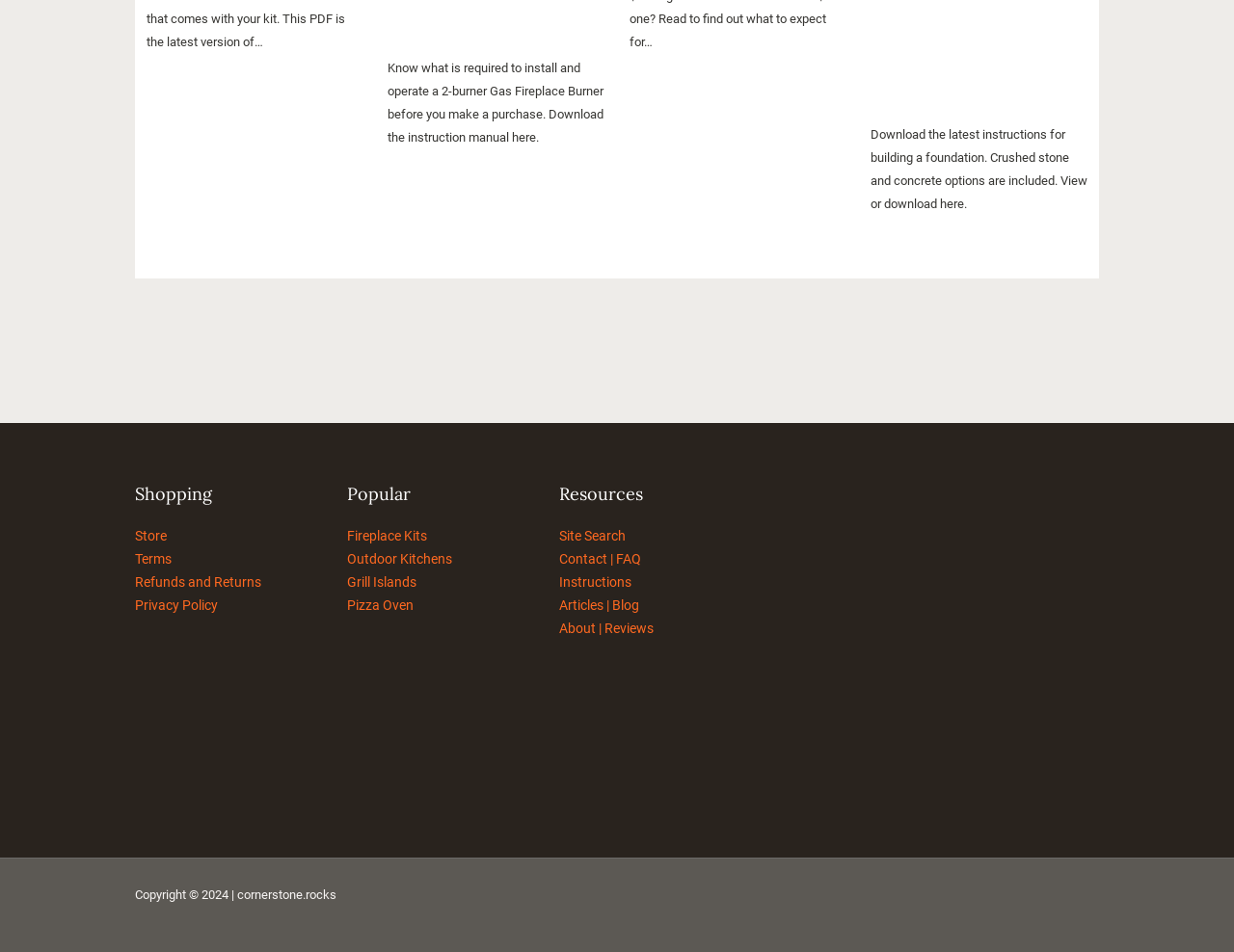What are the main categories in the footer?
Using the information from the image, provide a comprehensive answer to the question.

I inferred this answer by looking at the complementary elements in the footer section, which have headings 'Shopping', 'Popular', and 'Resources'. These headings suggest that the main categories in the footer are Shopping, Popular, and Resources.